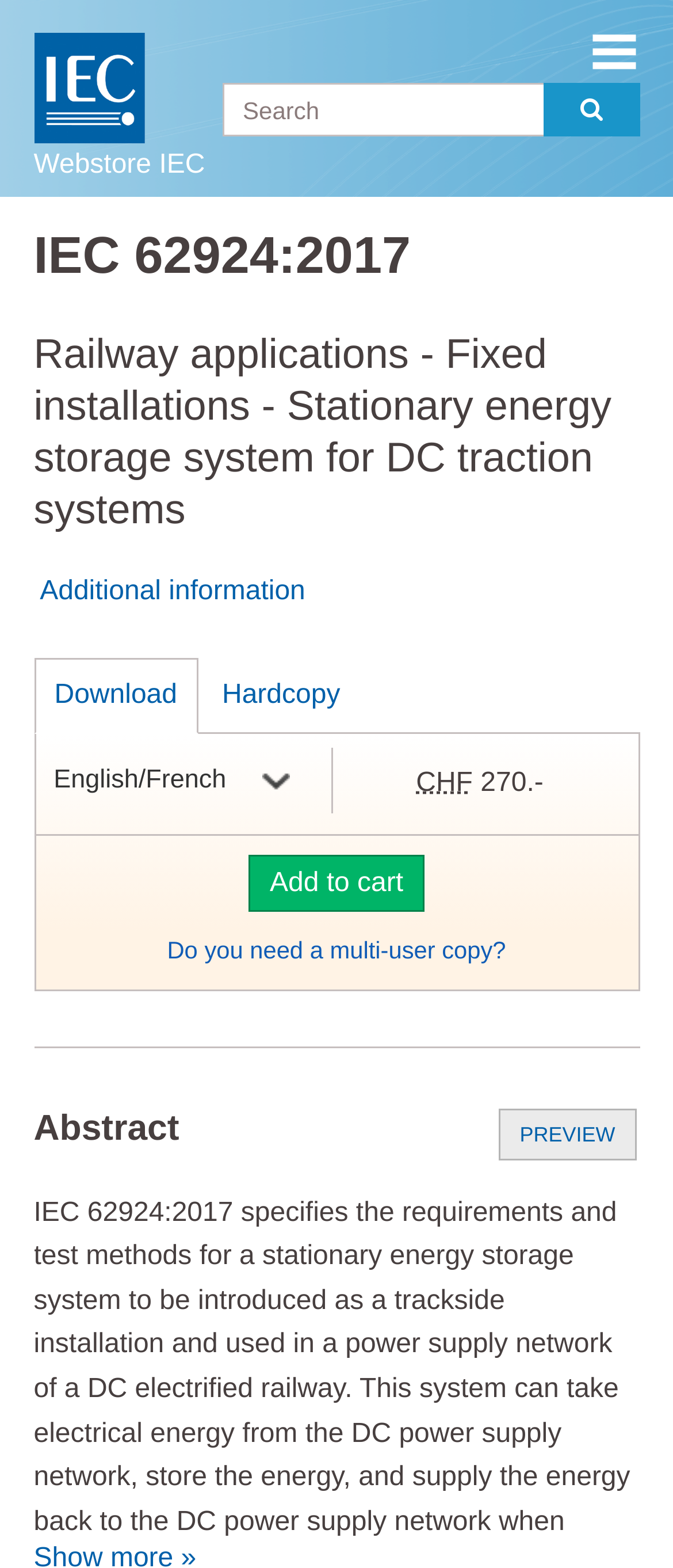Please specify the bounding box coordinates of the clickable region to carry out the following instruction: "Search for a standard". The coordinates should be four float numbers between 0 and 1, in the format [left, top, right, bottom].

[0.33, 0.053, 0.95, 0.095]